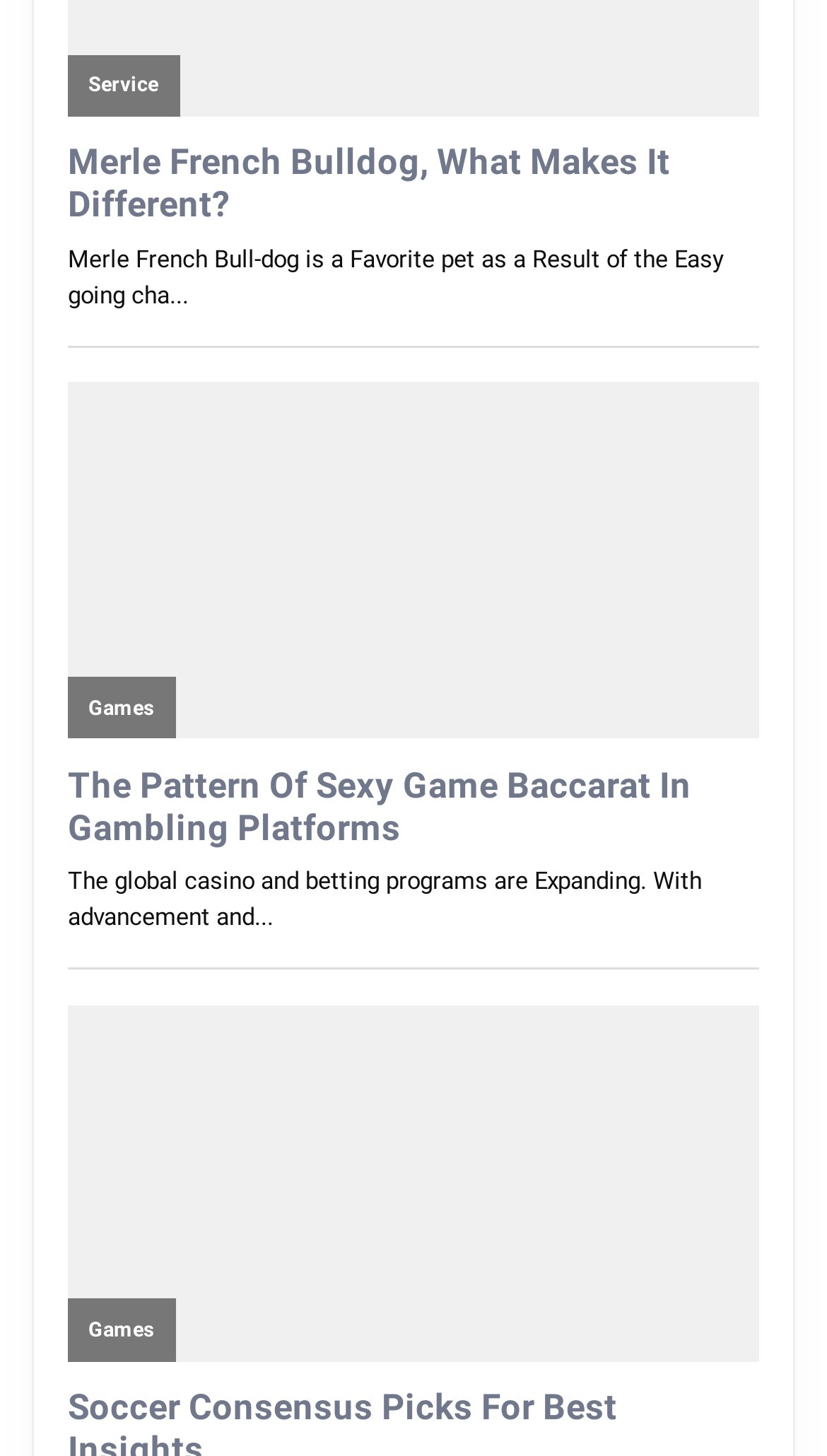What is the topic of the first link? Using the information from the screenshot, answer with a single word or phrase.

Merle French Bulldog